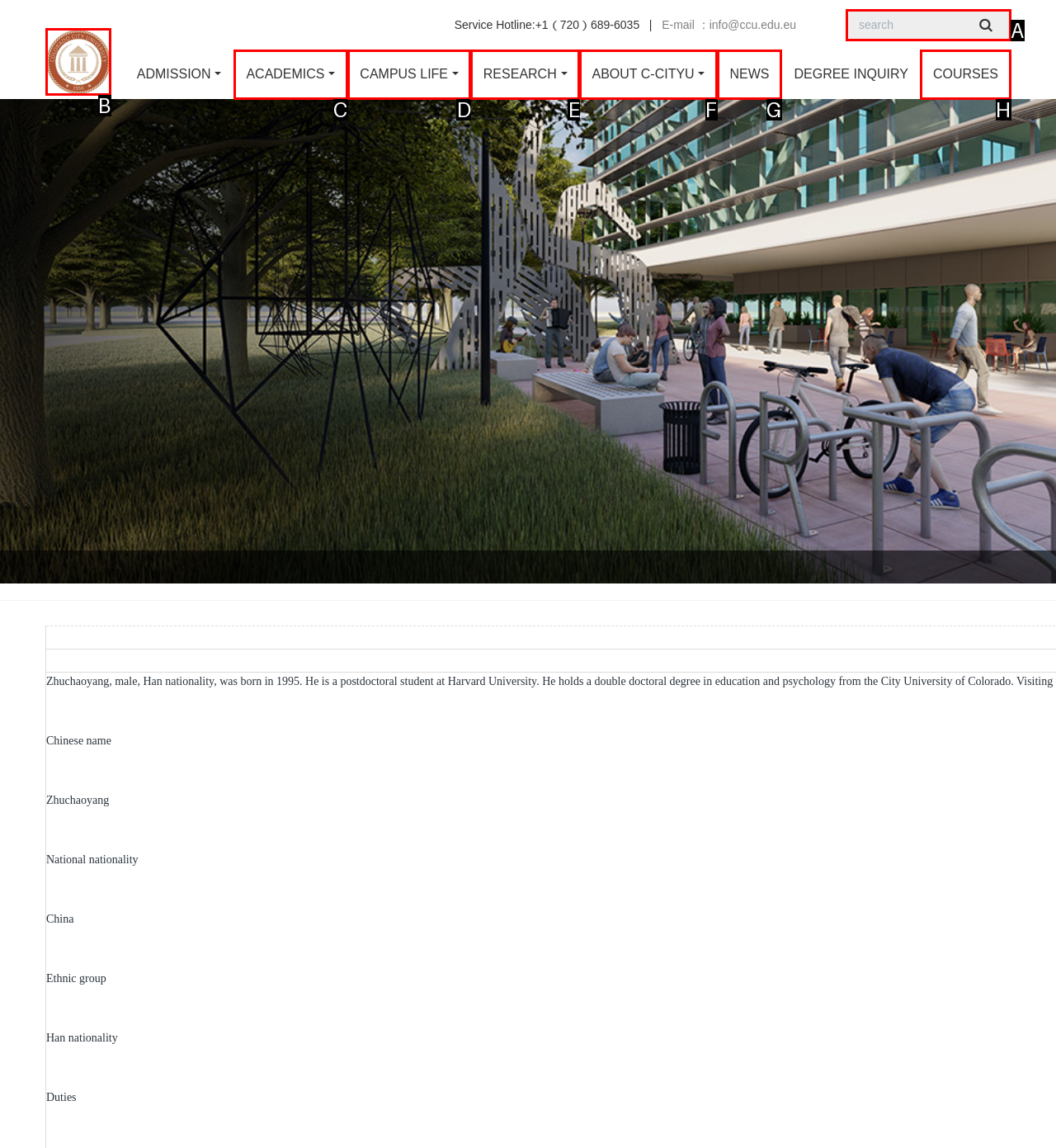Select the appropriate letter to fulfill the given instruction: Click the company logo
Provide the letter of the correct option directly.

B